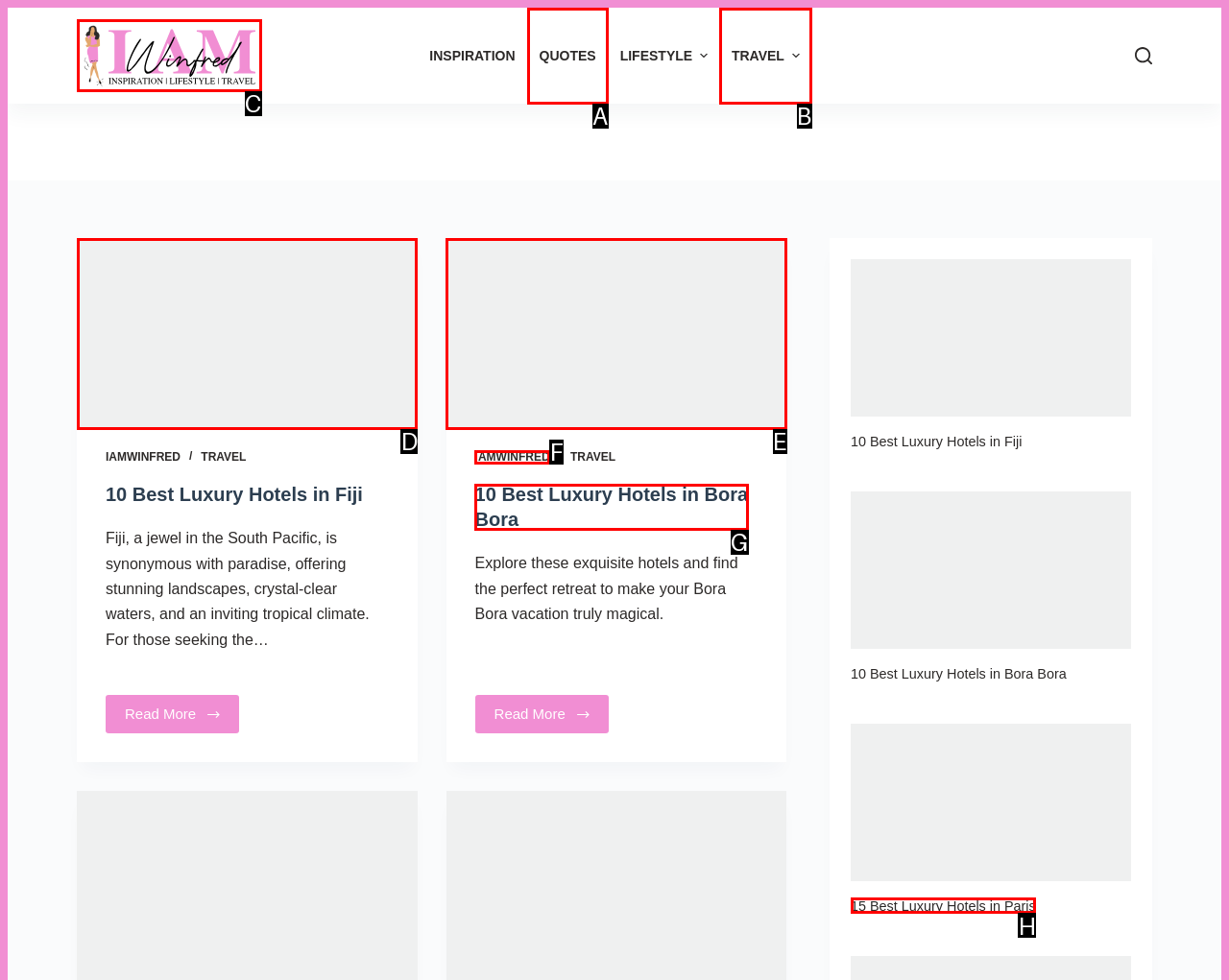Choose the HTML element that best fits the description: alt="IamWinfred Blog Logo". Answer with the option's letter directly.

C